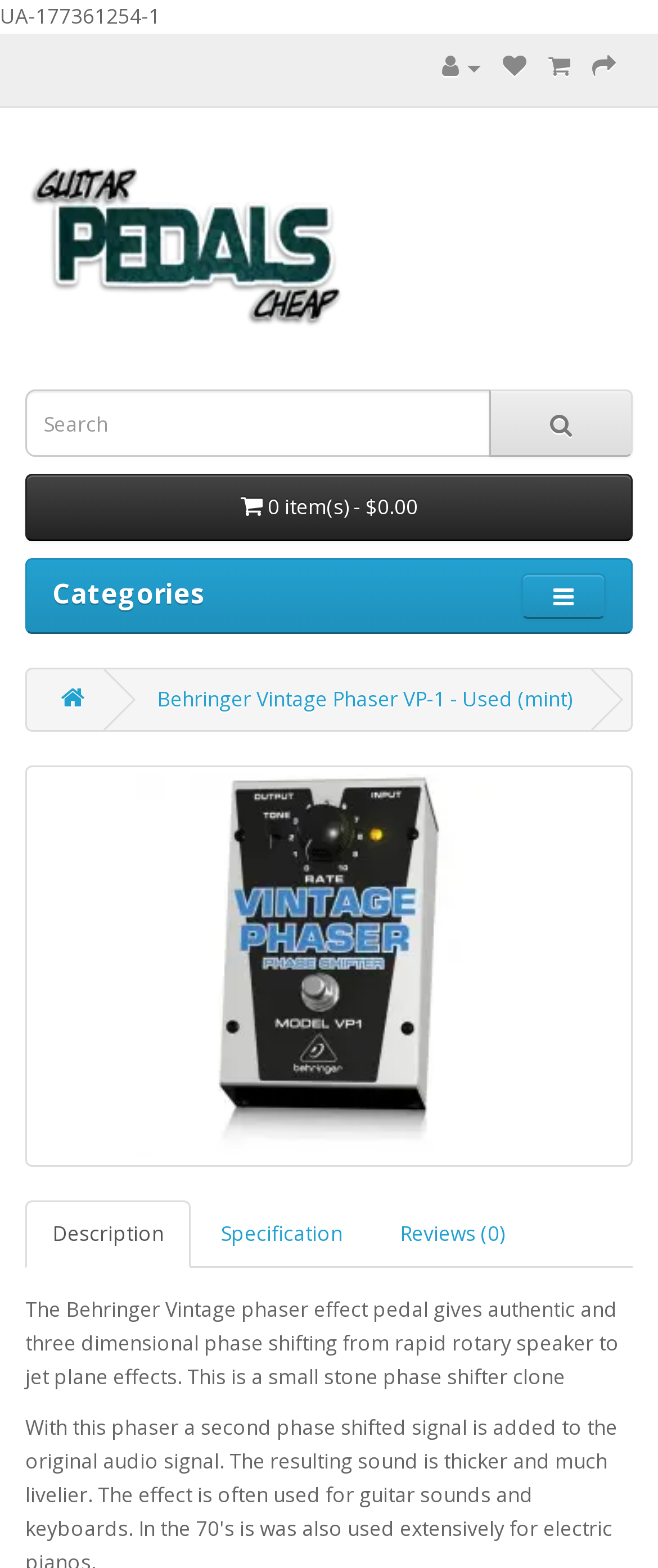Locate the bounding box coordinates of the area where you should click to accomplish the instruction: "View product reviews".

[0.567, 0.766, 0.808, 0.808]